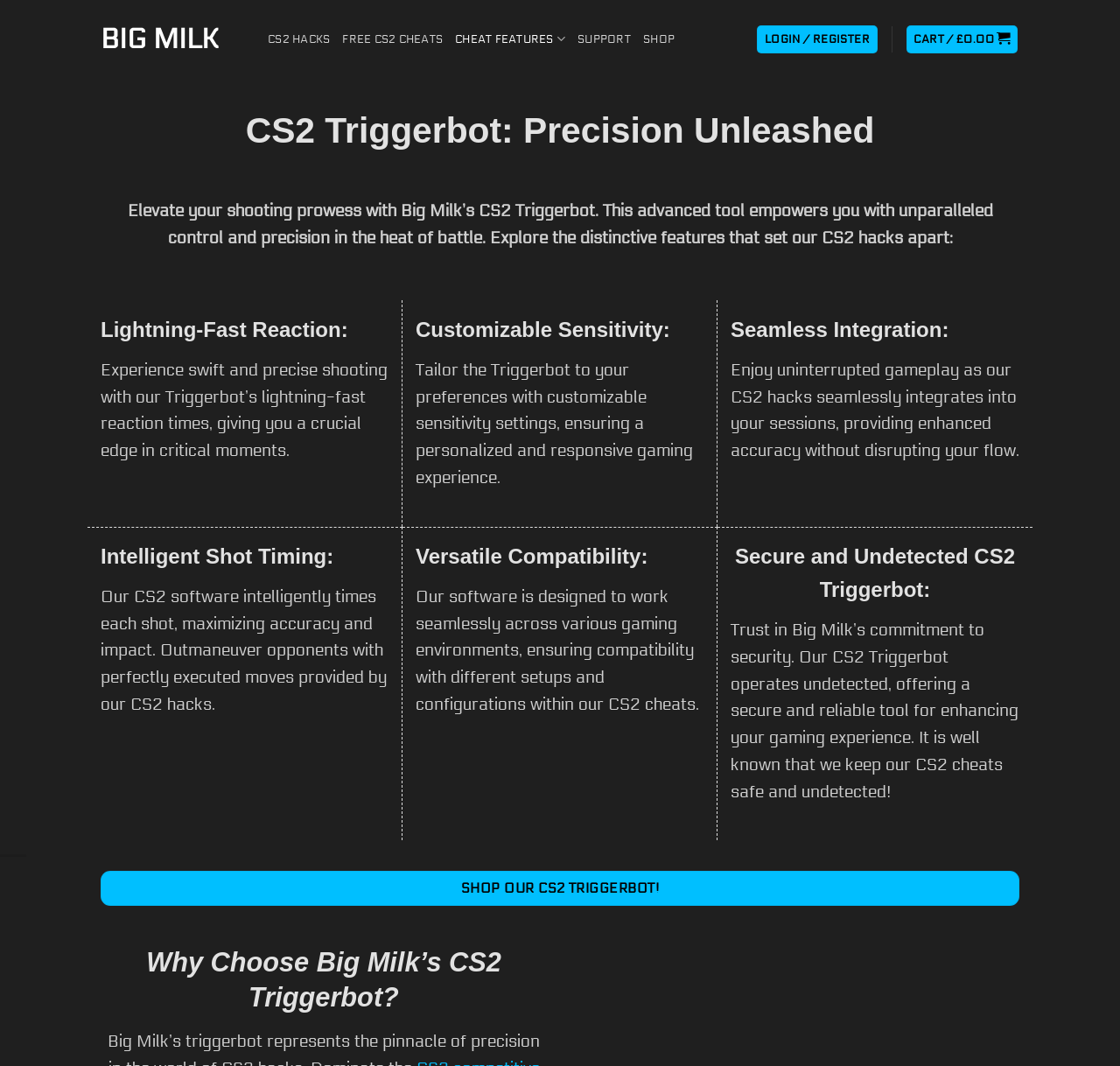What can be customized in the CS2 Triggerbot?
Analyze the screenshot and provide a detailed answer to the question.

The customization option can be found in the heading 'Customizable Sensitivity:' and the corresponding text 'Tailor the Triggerbot to your preferences with customizable sensitivity settings, ensuring a personalized and responsive gaming experience.' which highlights the customization of sensitivity settings.